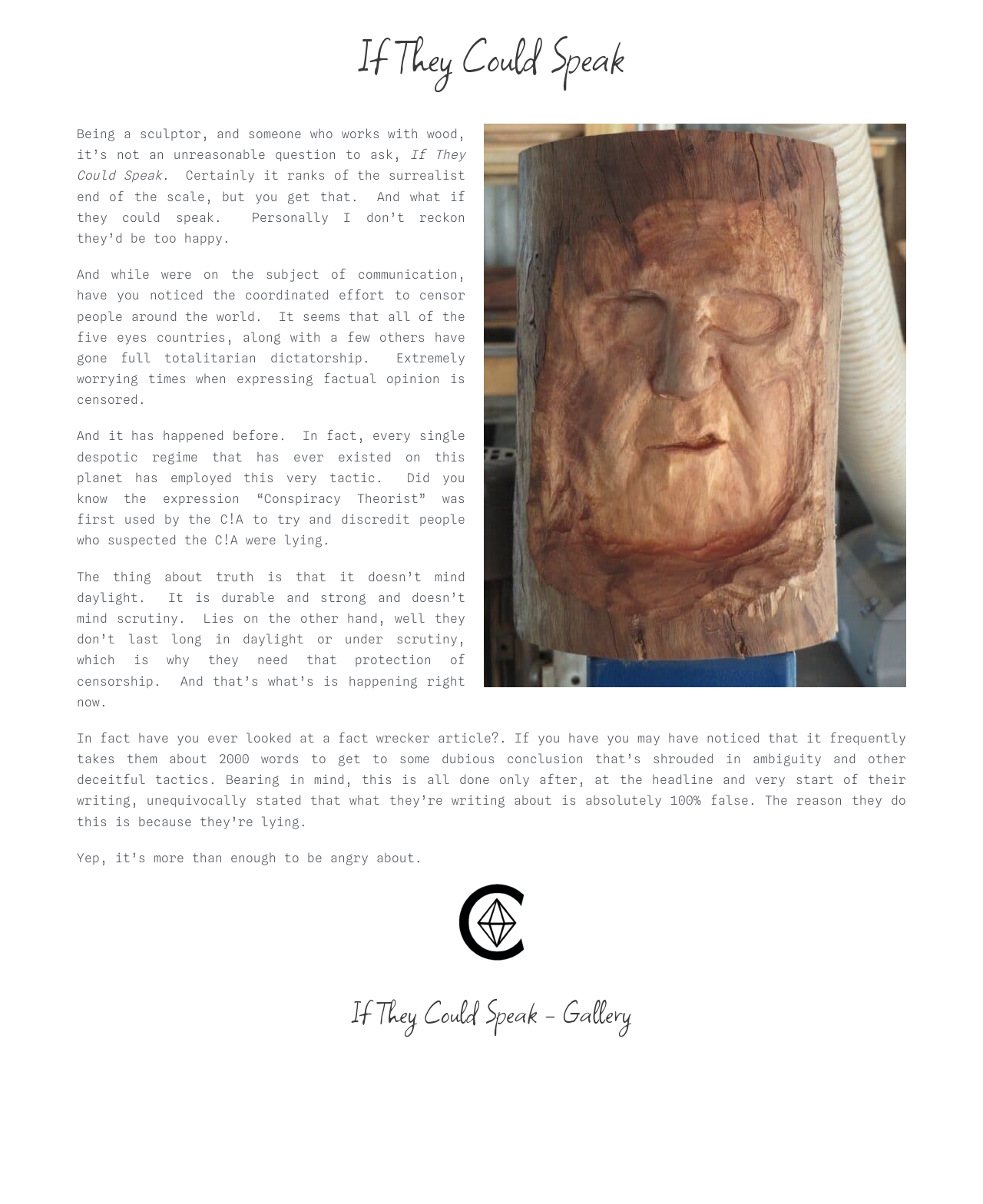Summarize the webpage with a detailed and informative caption.

The webpage is titled "If They Could Speak" and features a prominent image with the same name, taking up a significant portion of the top section. Below the image, there is a series of paragraphs discussing the theme of censorship and the importance of free speech. The text is divided into five sections, each exploring a different aspect of the topic, including the consequences of censorship, the tactics used by totalitarian regimes, and the durability of truth.

To the right of the main text, there is a navigation menu with links to other sections of the website, including "Crooked Timber Sculpture Art & Other Things Furniture About Contact Home". This menu is accompanied by a small image.

Further down the page, there is a heading titled "If They Could Speak - Gallery", which is followed by a series of three images, arranged horizontally, showcasing different aspects of the "If They Could Speak" theme. Each image is accompanied by a link to the gallery section.

Throughout the page, the text and images are carefully arranged to create a clear and easy-to-follow layout, with ample whitespace to separate the different sections and make the content easy to read.